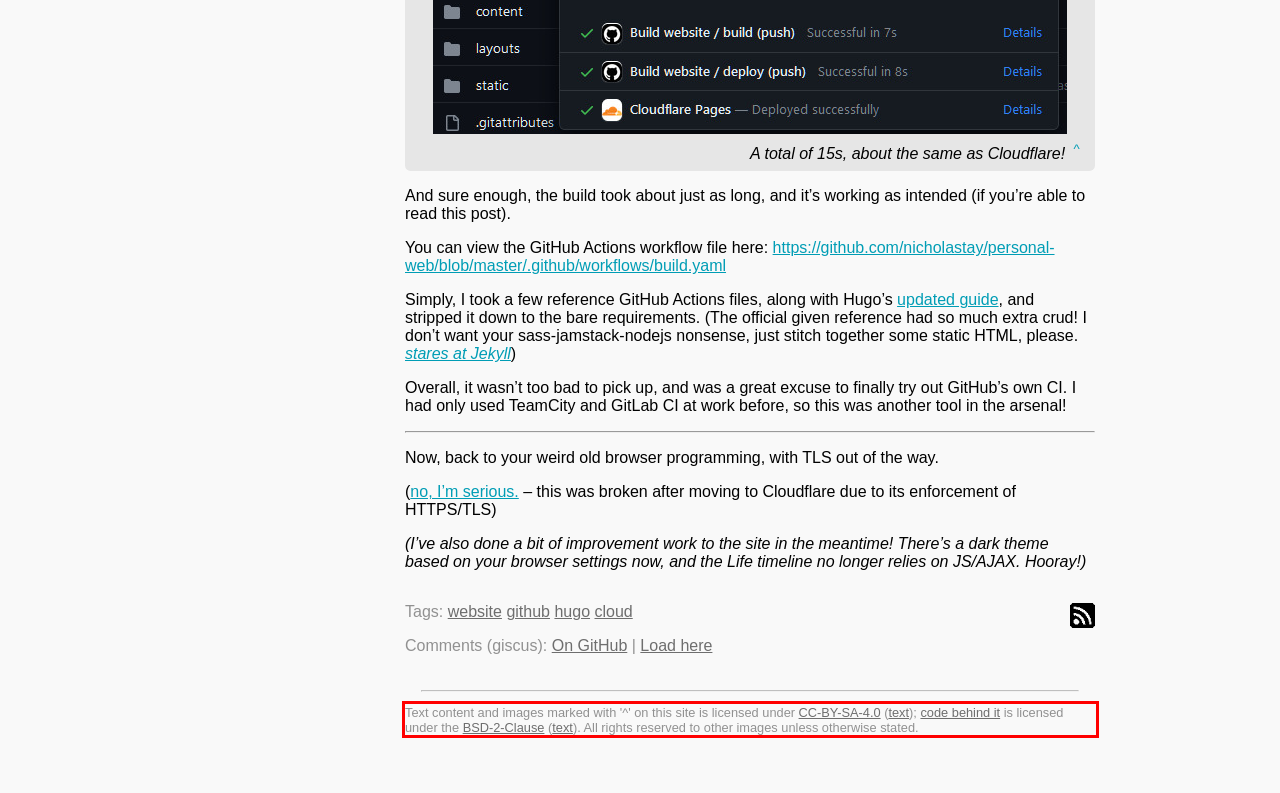Given a webpage screenshot, identify the text inside the red bounding box using OCR and extract it.

Text content and images marked with '^' on this site is licensed under CC-BY-SA-4.0 (text); code behind it is licensed under the BSD-2-Clause (text). All rights reserved to other images unless otherwise stated.